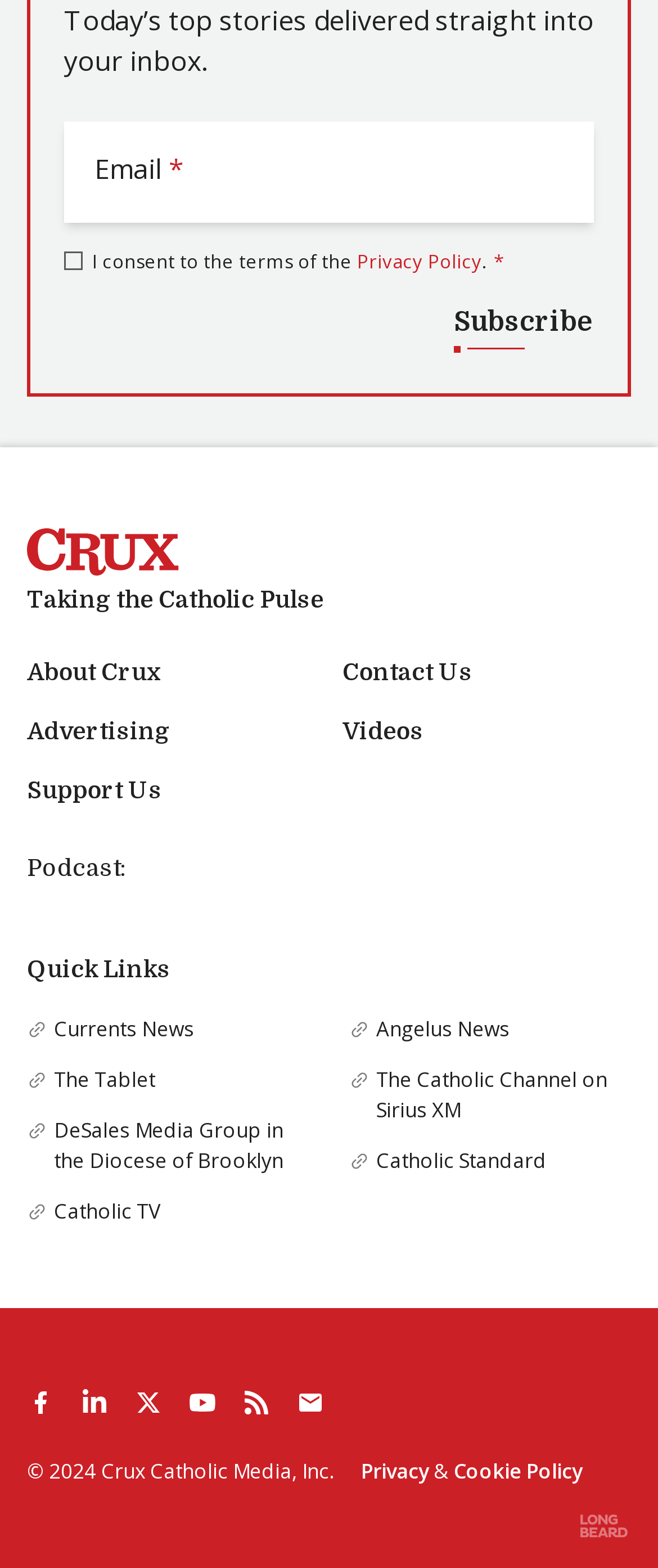Could you indicate the bounding box coordinates of the region to click in order to complete this instruction: "Subscribe to the newsletter".

[0.69, 0.186, 0.903, 0.225]